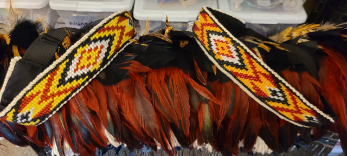What is the shape of the beaded designs on the straps?
From the image, respond with a single word or phrase.

Diamond patterns